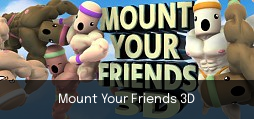What is the tone of the game?
Using the screenshot, give a one-word or short phrase answer.

Lighthearted